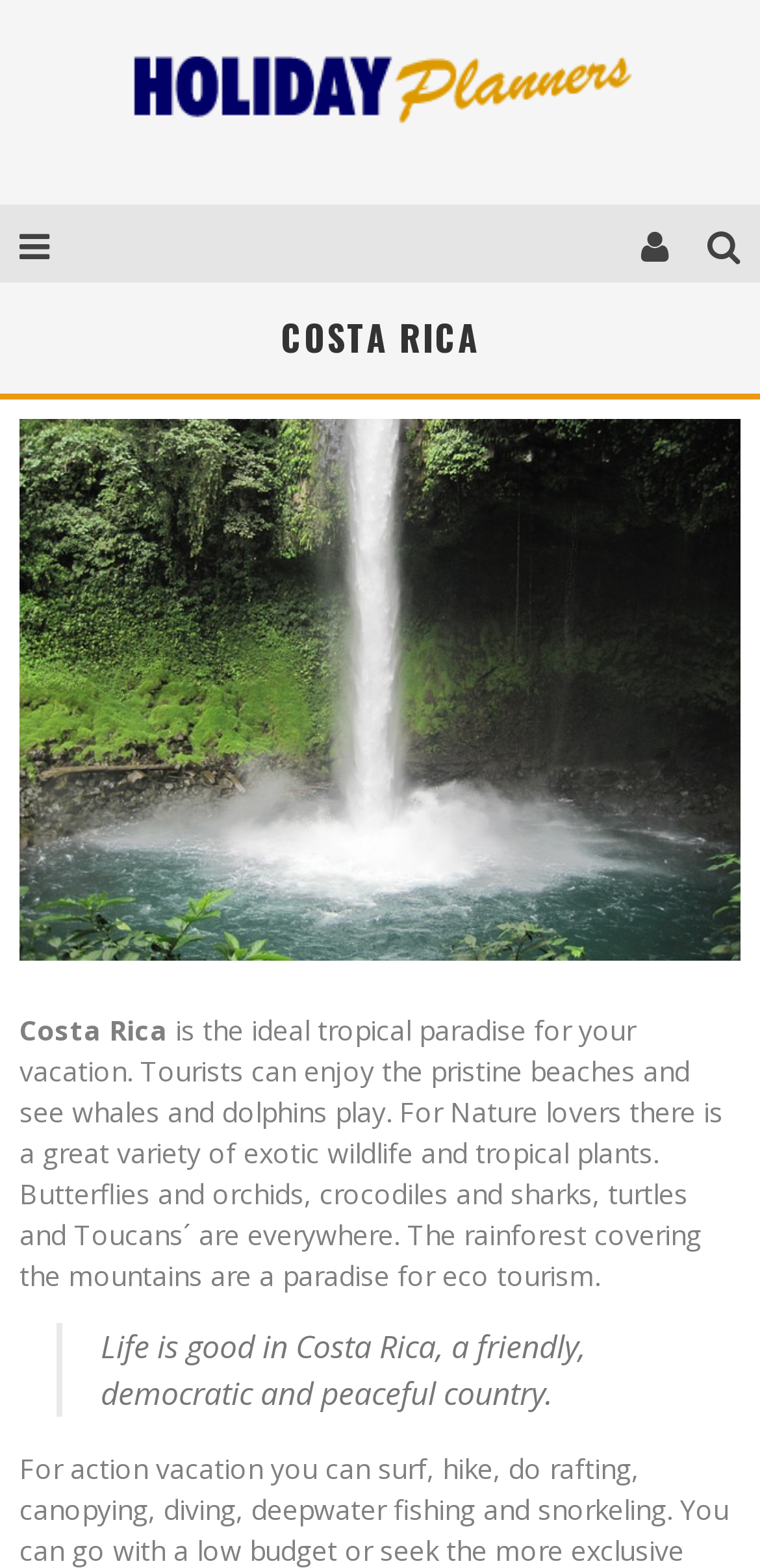Please respond in a single word or phrase: 
What is the logo of Holiday Planners?

Holiday Planners logo